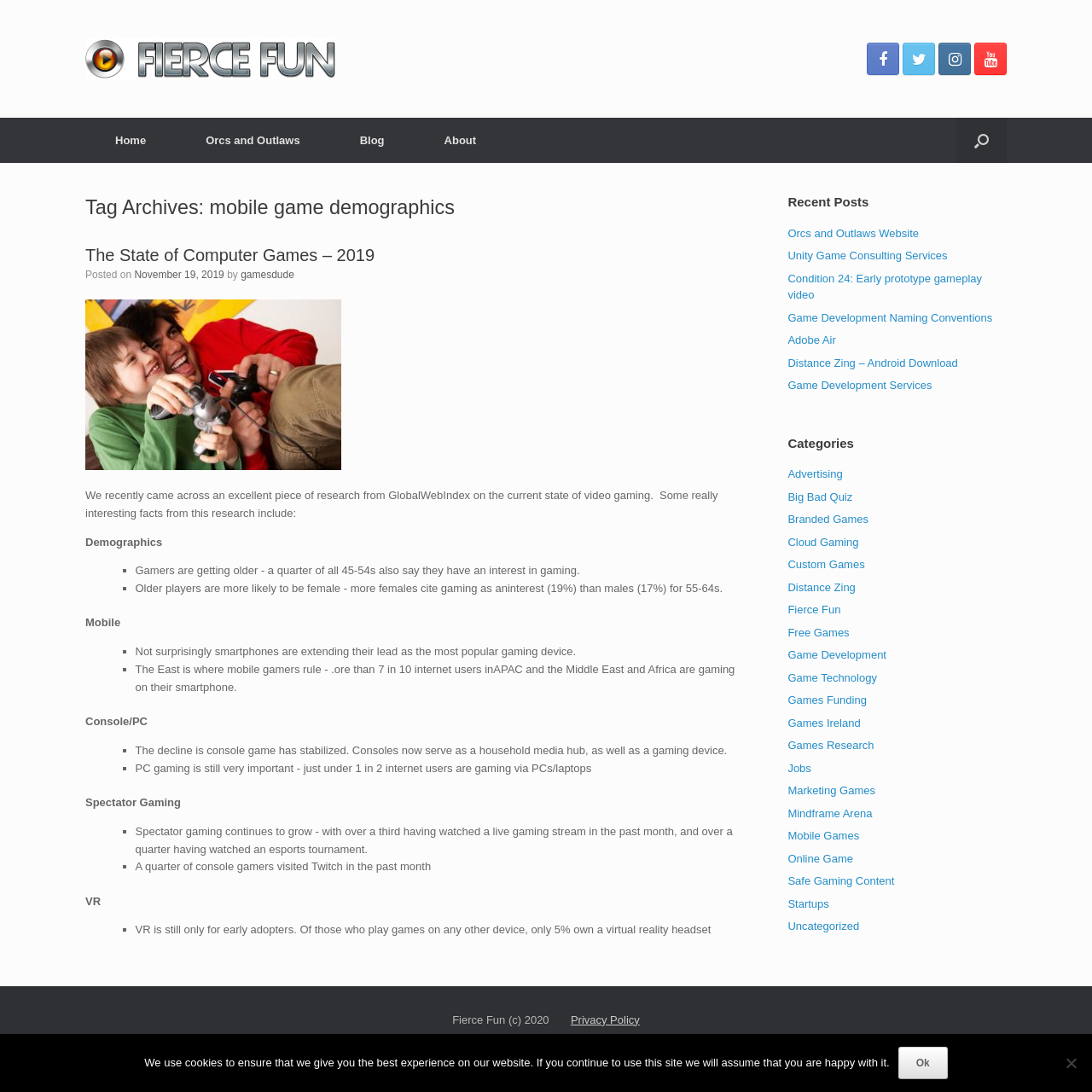Mark the bounding box of the element that matches the following description: "About".

None